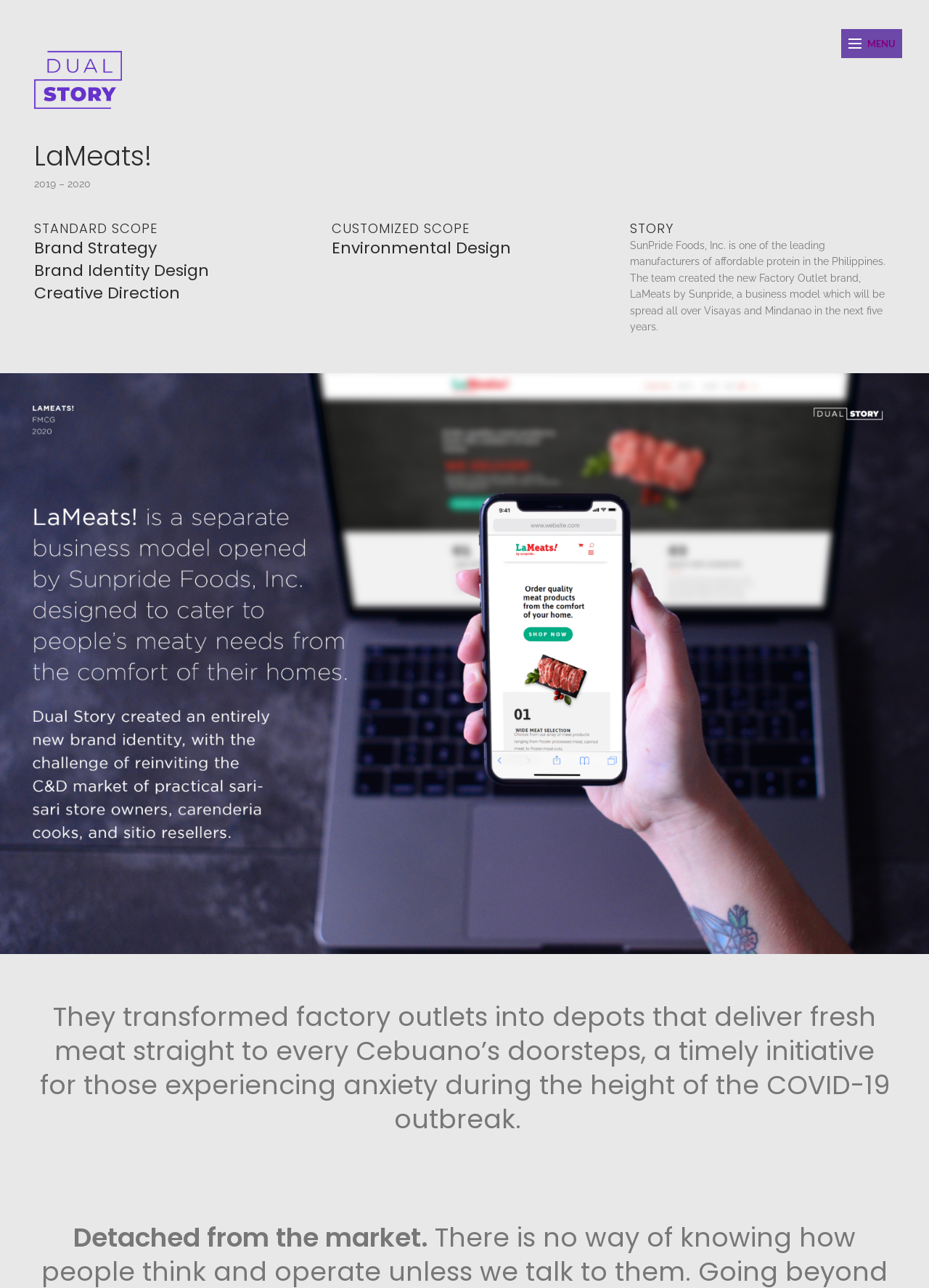What is the name of the brand created by SunPride Foods, Inc.?
Examine the image and give a concise answer in one word or a short phrase.

LaMeats